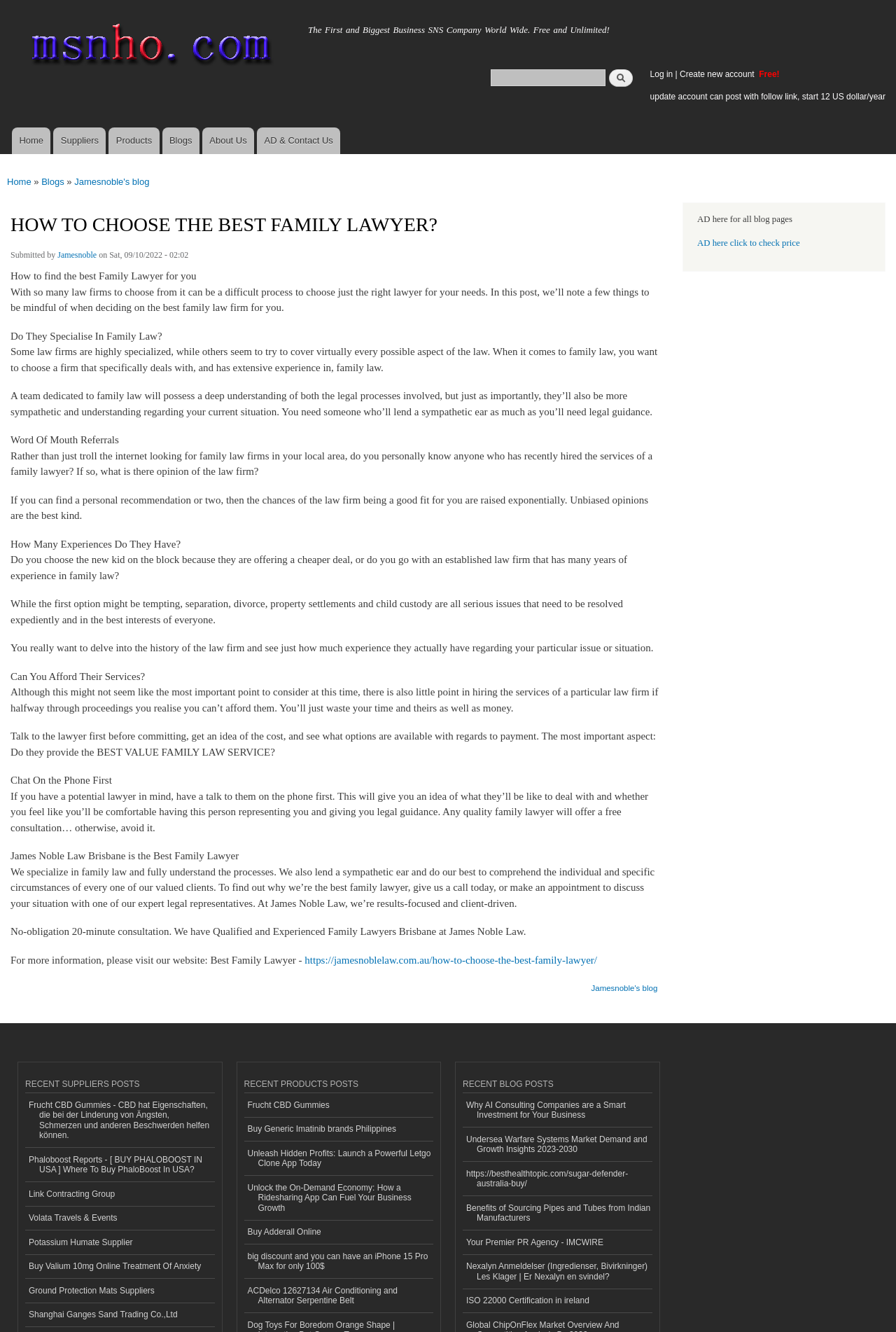Please identify the bounding box coordinates of where to click in order to follow the instruction: "Read the blog post about choosing the best family lawyer".

[0.012, 0.187, 0.738, 0.747]